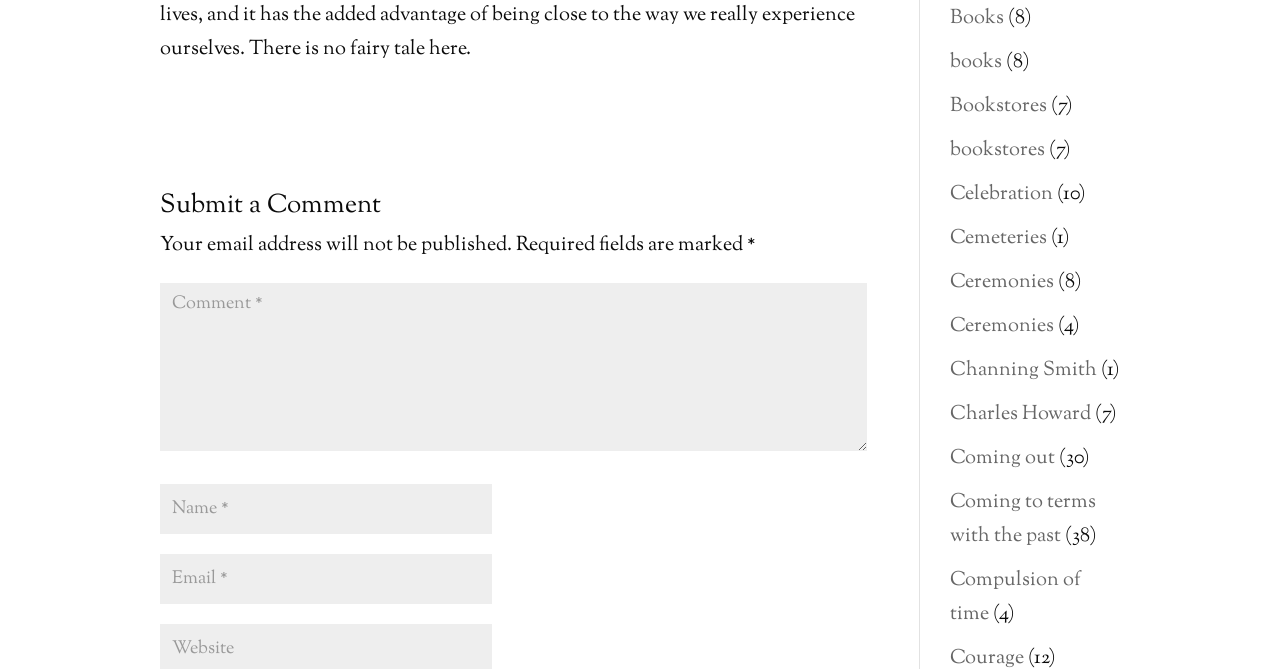Specify the bounding box coordinates for the region that must be clicked to perform the given instruction: "Click on the 'Home page' link".

None